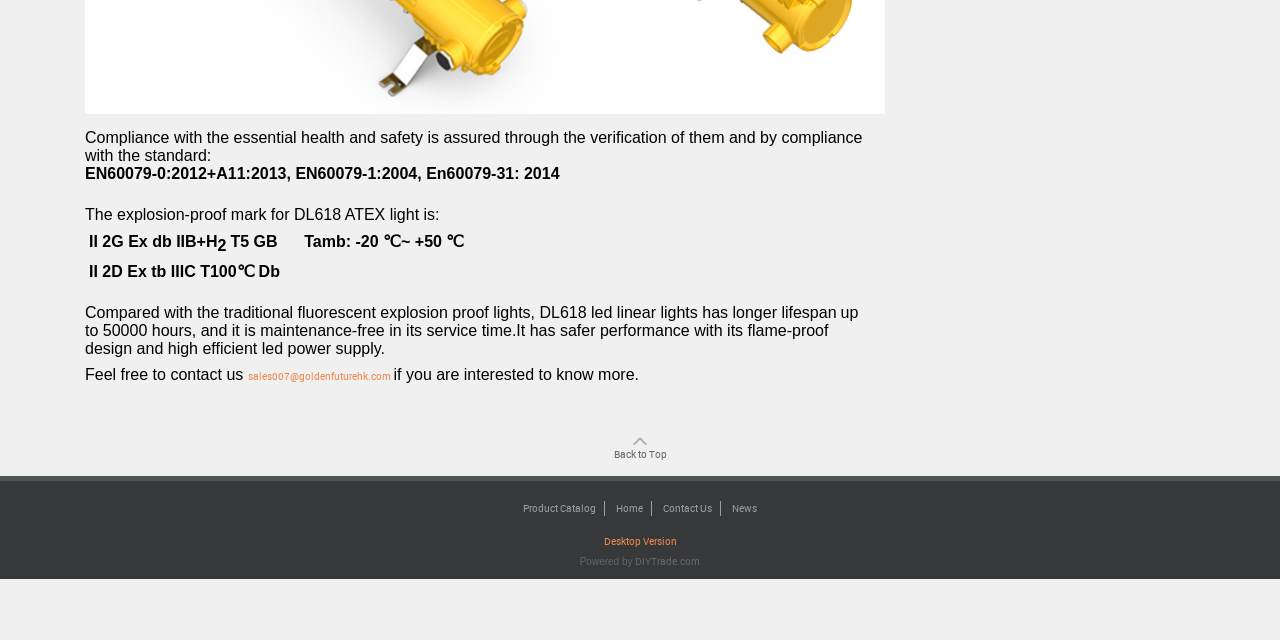Locate the UI element described as follows: "sales007@goldenfuturehk.com". Return the bounding box coordinates as four float numbers between 0 and 1 in the order [left, top, right, bottom].

[0.194, 0.576, 0.305, 0.598]